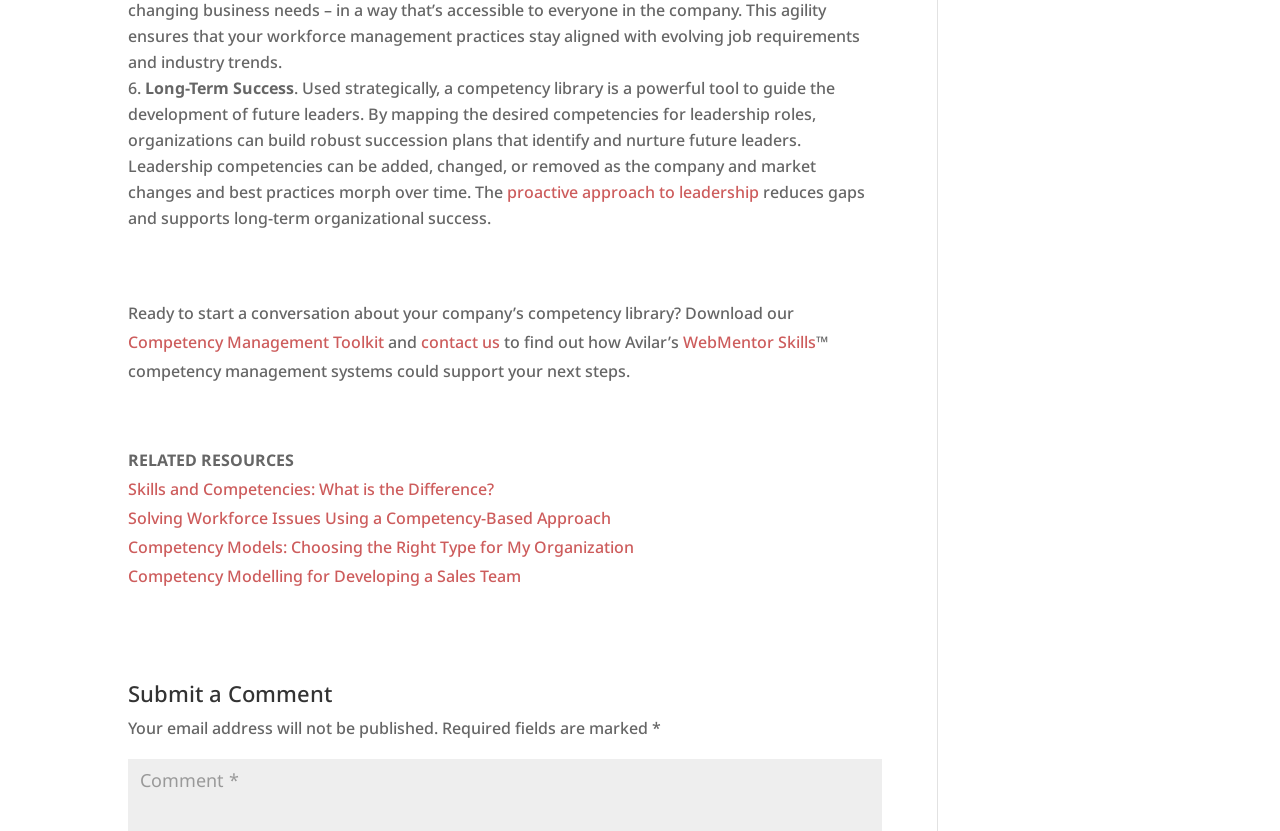Locate the bounding box coordinates of the clickable region necessary to complete the following instruction: "Read more about Skills and Competencies: What is the Difference?". Provide the coordinates in the format of four float numbers between 0 and 1, i.e., [left, top, right, bottom].

[0.1, 0.575, 0.386, 0.602]